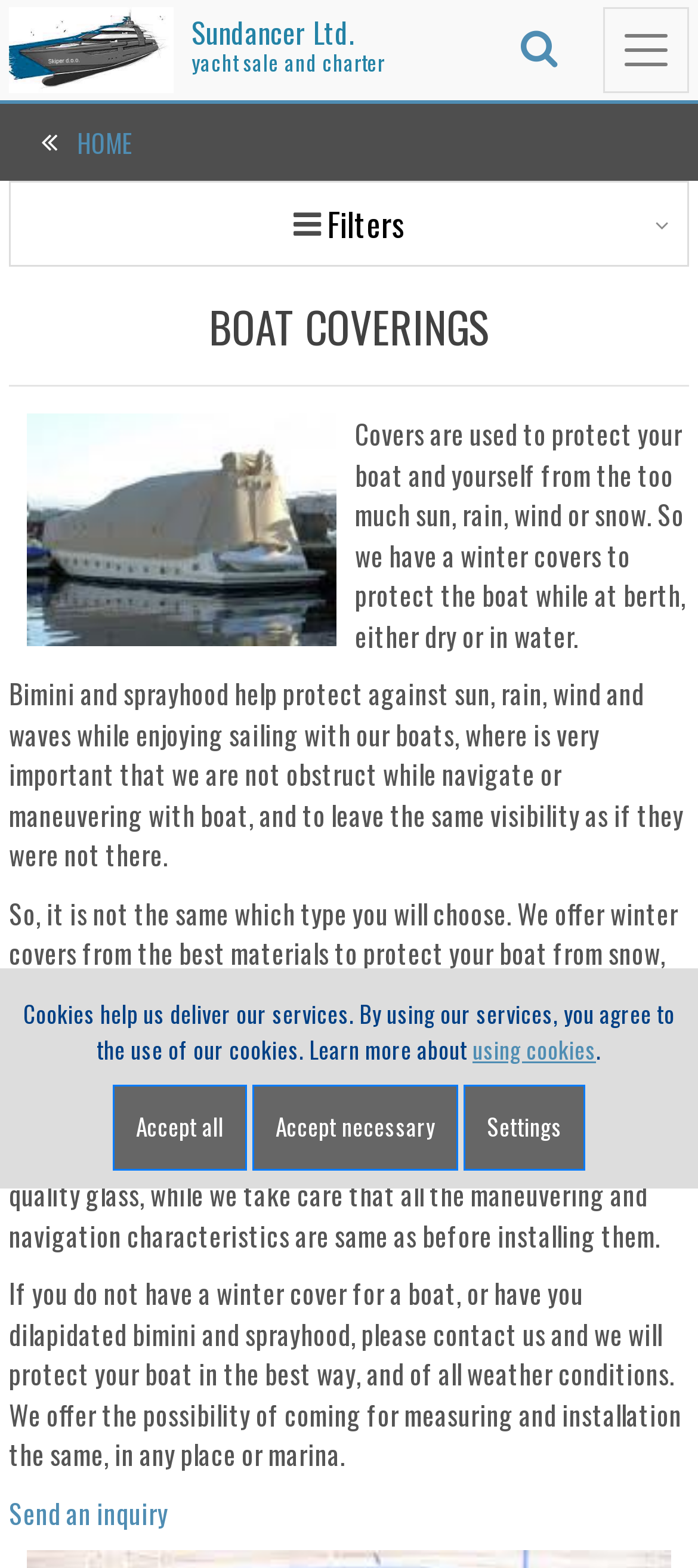Bounding box coordinates are specified in the format (top-left x, top-left y, bottom-right x, bottom-right y). All values are floating point numbers bounded between 0 and 1. Please provide the bounding box coordinate of the region this sentence describes: Sundancer Ltd.

[0.275, 0.011, 0.508, 0.03]